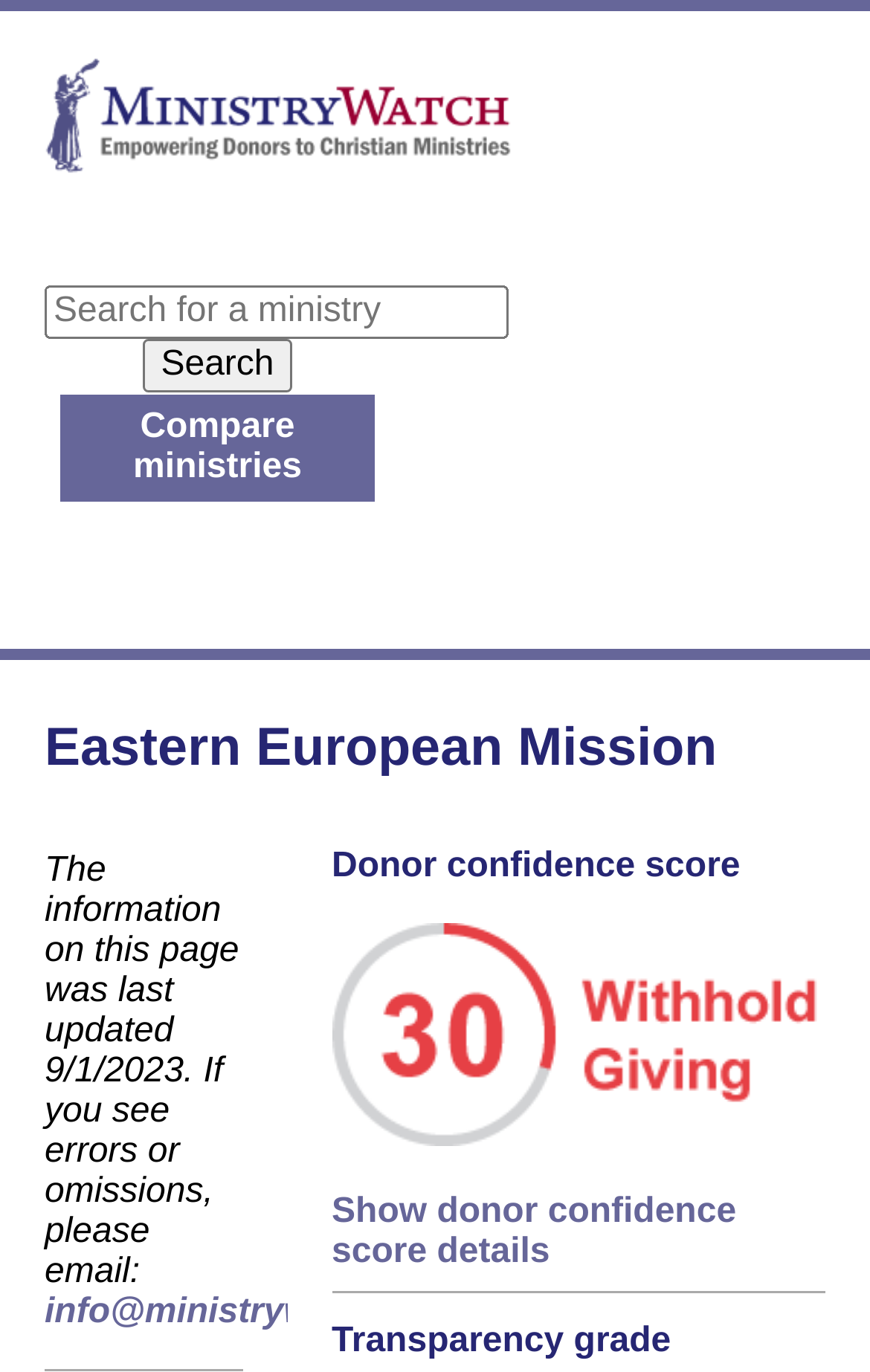What is the purpose of the search box?
Answer the question based on the image using a single word or a brief phrase.

Search for a ministry